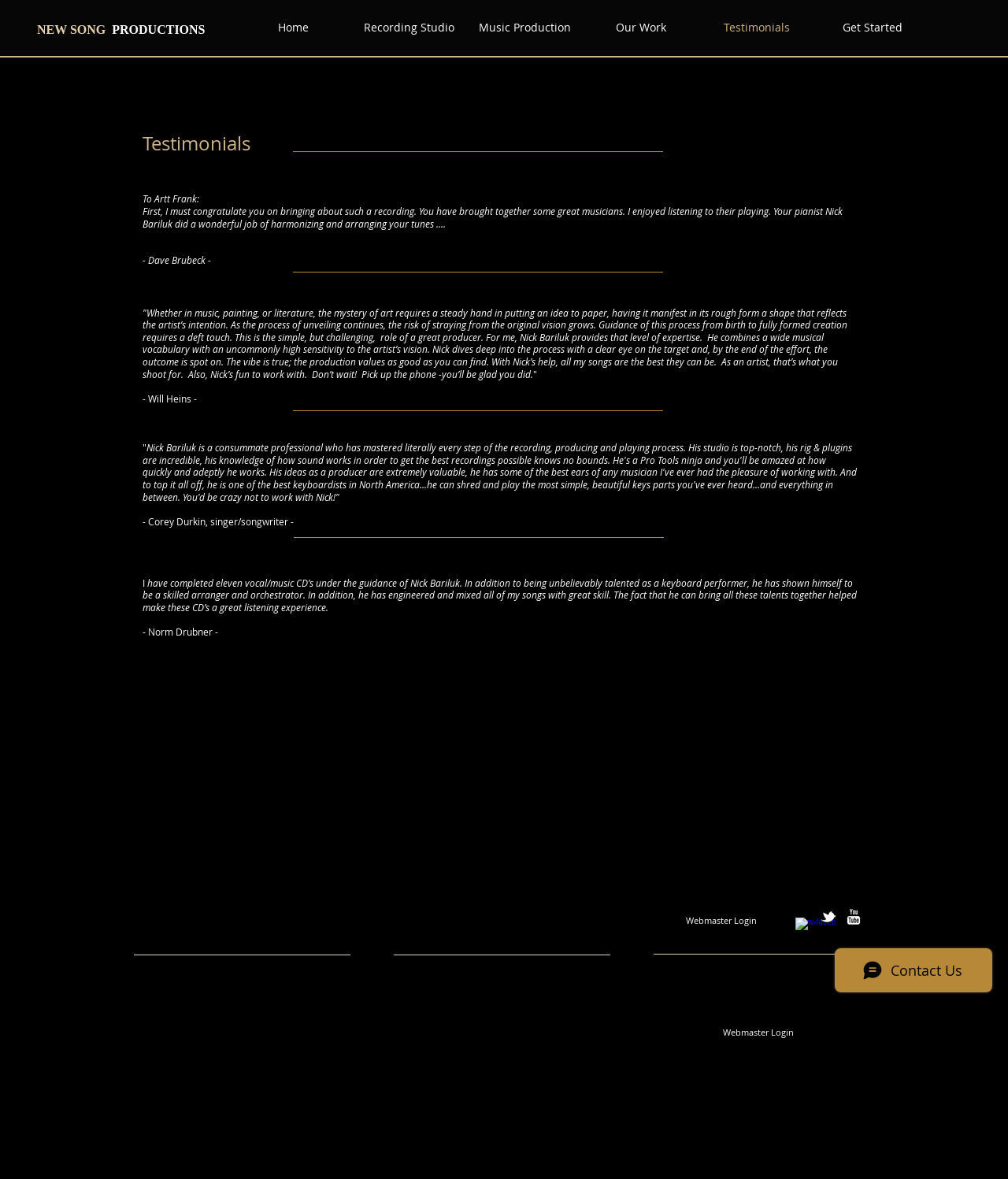Please locate the bounding box coordinates of the element that should be clicked to complete the given instruction: "Request information from Michigan Tech".

None